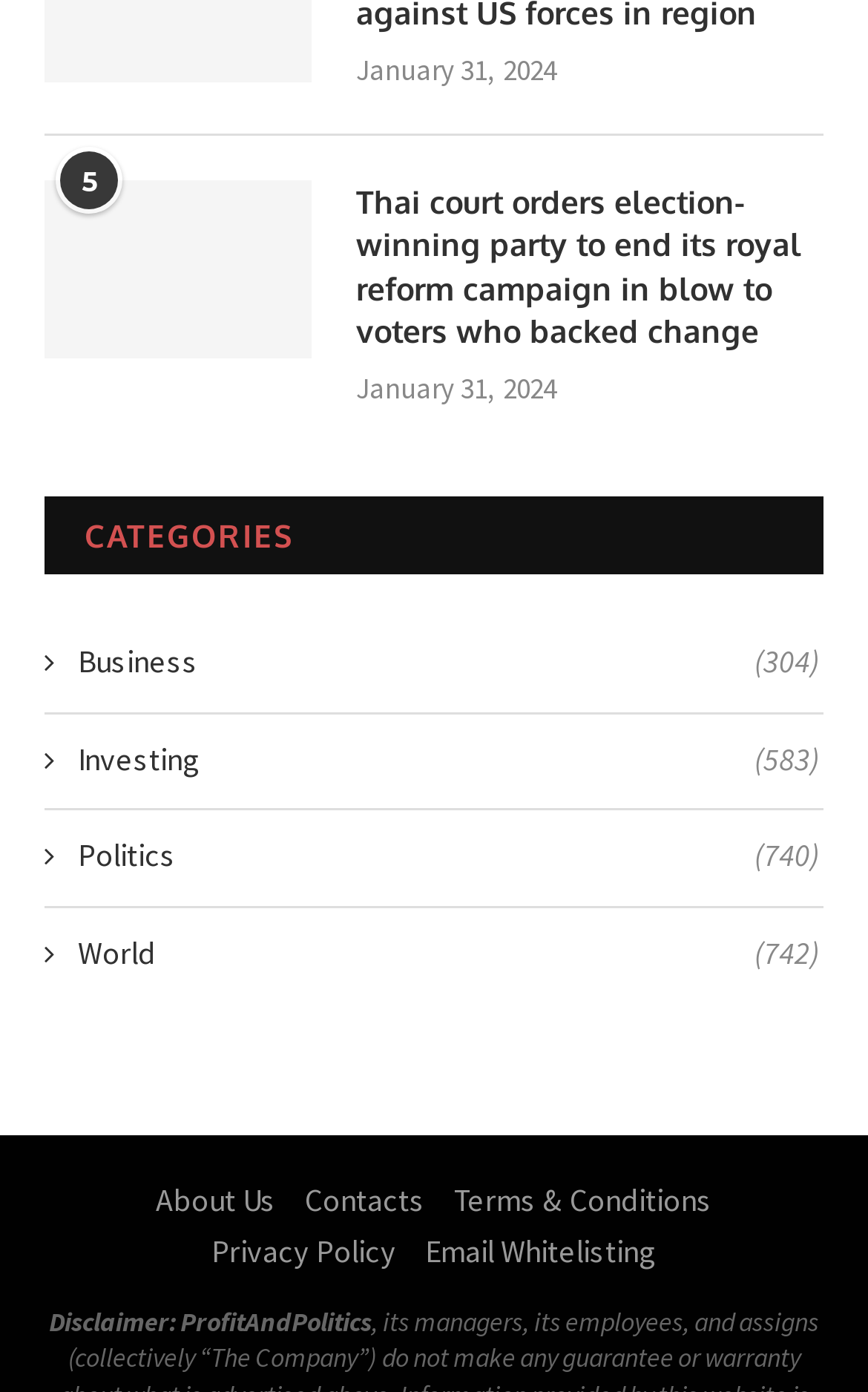Give a short answer using one word or phrase for the question:
What is the title of the news article?

Thai court orders election-winning party to end its royal reform campaign in blow to voters who backed change